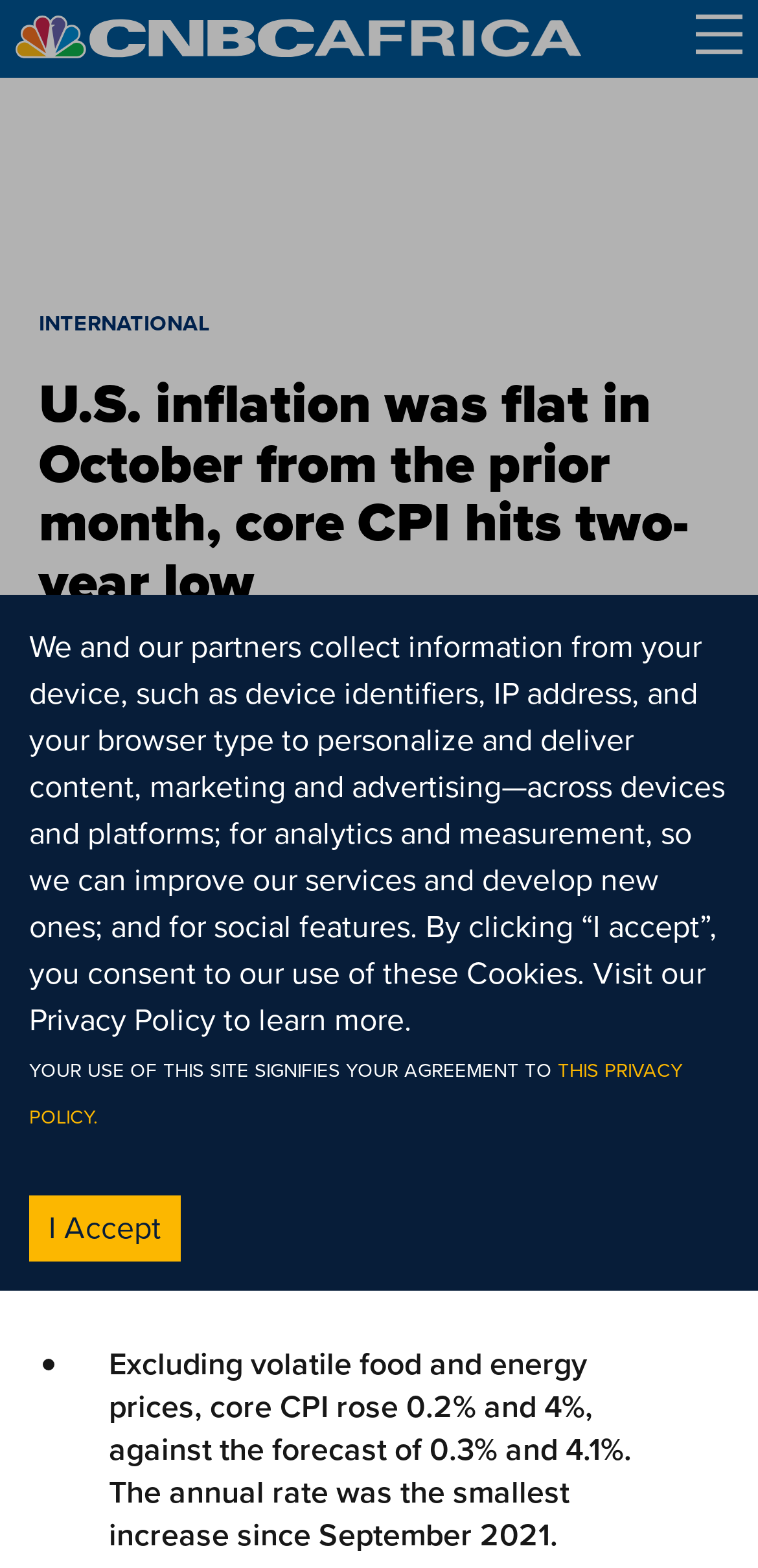Indicate the bounding box coordinates of the element that needs to be clicked to satisfy the following instruction: "Visit the CNBC website". The coordinates should be four float numbers between 0 and 1, i.e., [left, top, right, bottom].

[0.051, 0.469, 0.949, 0.495]